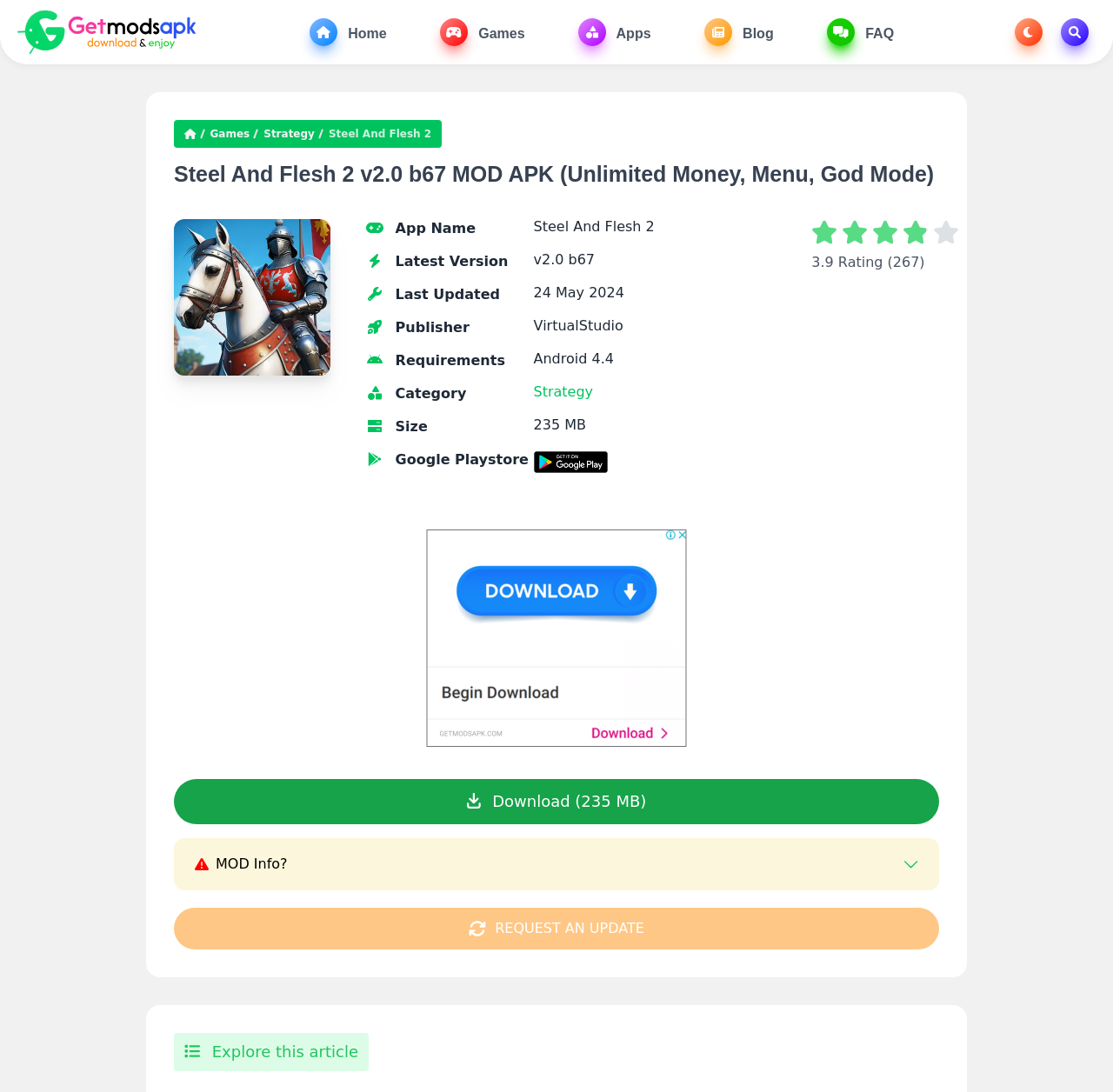Provide an in-depth caption for the elements present on the webpage.

This webpage is about Steel and Flesh 2 Mod APK, a modified version of the game with ultra-premium benefits, unlimited money, and more. At the top, there is a navigation menu with links to the home page, games, apps, blog, and FAQ. On the right side of the navigation menu, there are two buttons to toggle dark mode and search.

Below the navigation menu, there is a section with a heading that displays the title of the game, "Steel And Flesh 2 v2.0 b67 MOD APK (Unlimited Money, Menu, God Mode)". Next to the heading, there is an image of the game. Underneath, there is a table with information about the game, including its name, latest version, last updated date, publisher, requirements, category, size, and a link to the Google Playstore.

On the right side of the table, there are several small images, likely representing different categories or tags. Below the table, there is a rating section with a 3.9 rating and 267 reviews.

Further down, there is an advertisement with an image and a link. Next to the advertisement, there is a download link for the game, with a size of 235 MB. Below the download link, there is a button to view MOD information, with an image and a heading. On the right side of the MOD information button, there is another button to request an update, with an image. At the very bottom, there is a button to explore the article further.

Overall, this webpage provides information about the Steel and Flesh 2 Mod APK, including its features, details, and download link, along with some navigation and interactive elements.